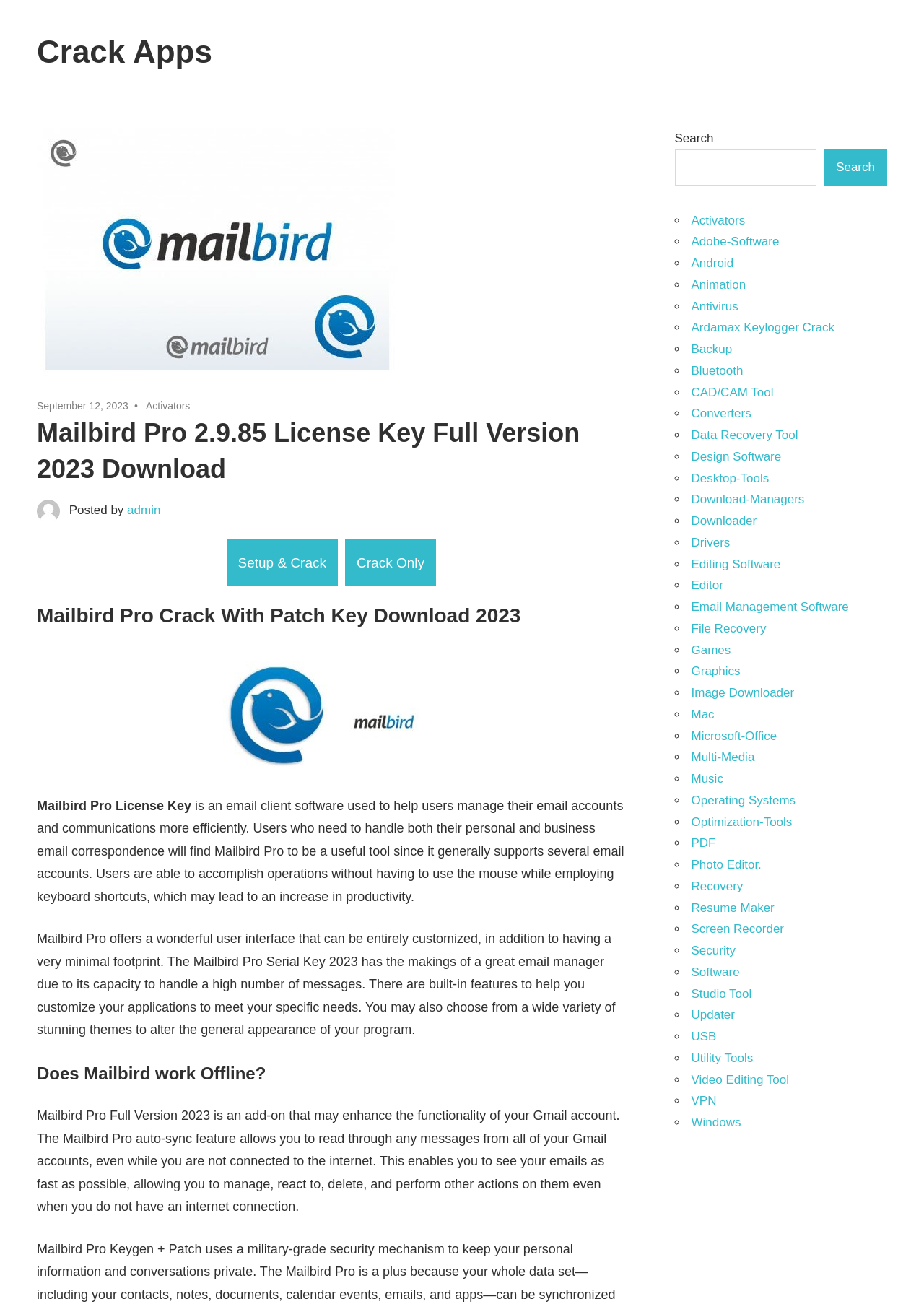Generate a thorough caption that explains the contents of the webpage.

This webpage is about Mailbird Pro, an email client software. At the top, there is a link to "Crack Apps" and a heading that reads "Mailbird Pro 2.9.85 License Key Full Version 2023 Download". Below this, there is a brief description of Mailbird Pro, stating that it is an email client software used to help users manage their email accounts and communications more efficiently.

To the right of the description, there is an image of Mailbird Pro Crack. Below the image, there are two buttons, "Setup & Crack" and "Crack Only". Further down, there is a heading that reads "Mailbird Pro Crack With Patch Key Download 2023" and another image of Mailbird Pro Crack.

The webpage also features a section that discusses the features of Mailbird Pro, including its ability to handle multiple email accounts, customizable user interface, and built-in features to help users customize their applications. Additionally, there is a section that answers the question "Does Mailbird work Offline?" and explains that Mailbird Pro allows users to read and manage their emails even when they are not connected to the internet.

On the right side of the webpage, there is a search bar and a list of categories, including "Activators", "Adobe-Software", "Android", and many others. Each category has a link to a related webpage.